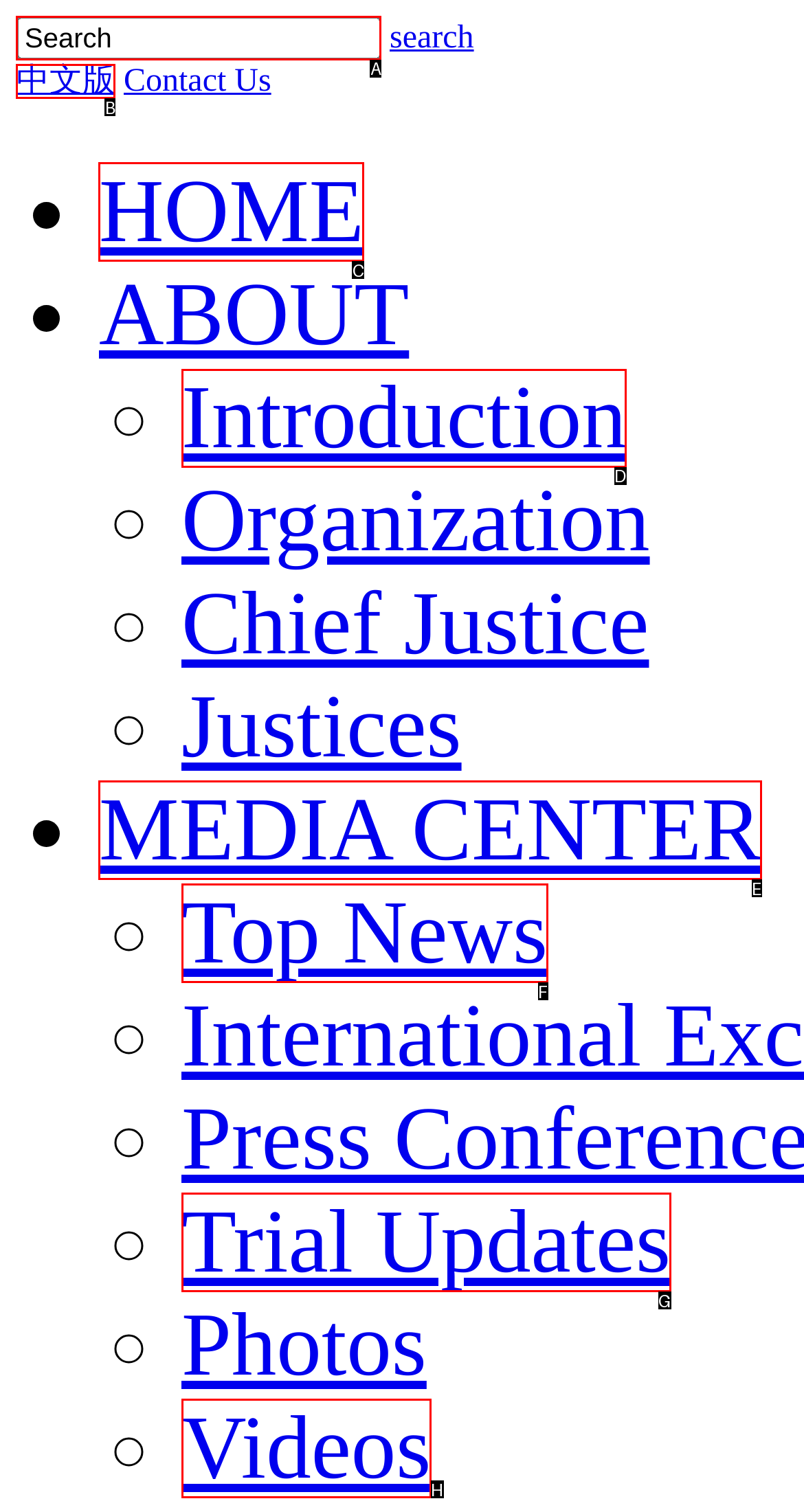Select the UI element that should be clicked to execute the following task: view introduction
Provide the letter of the correct choice from the given options.

D